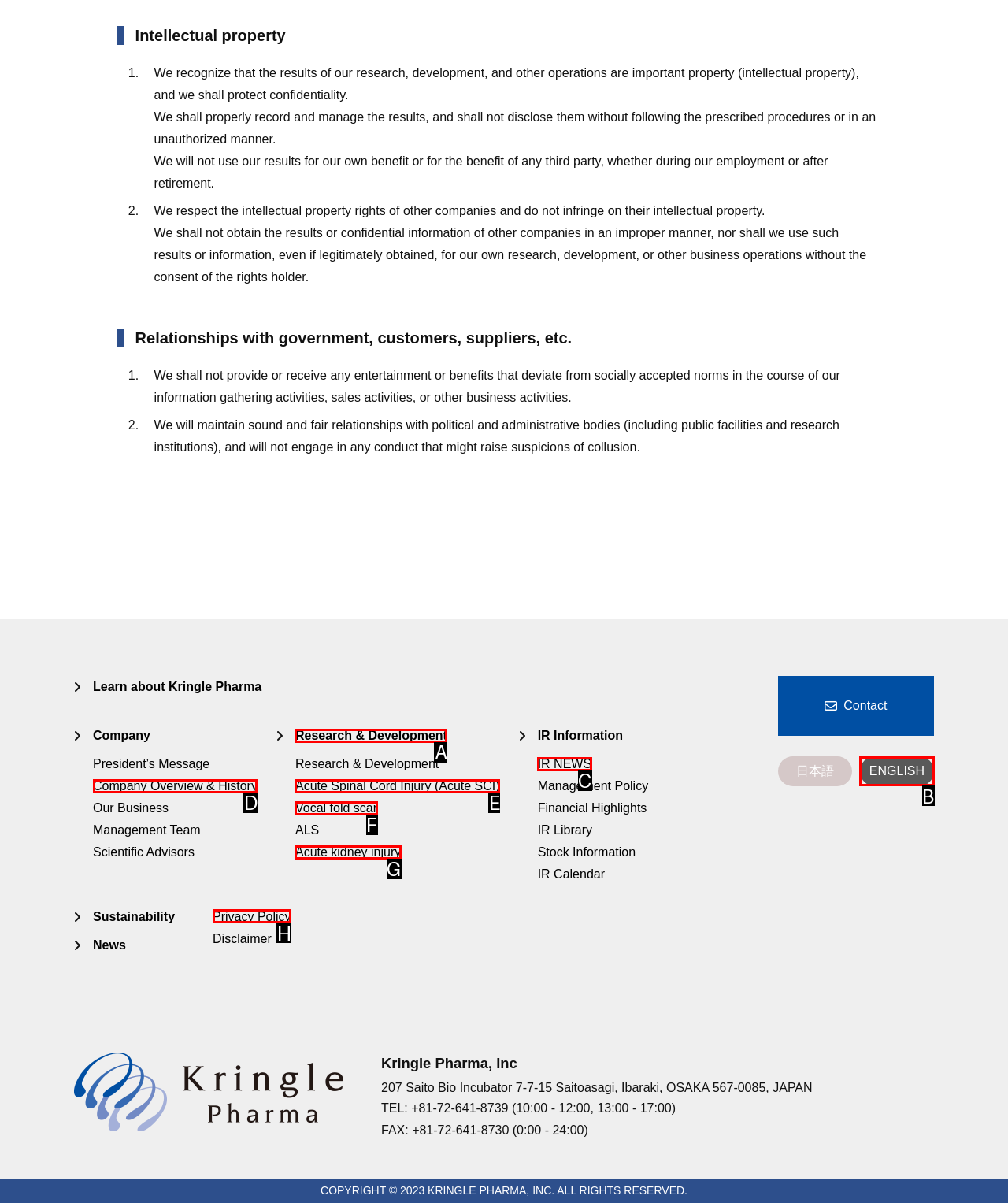Based on the given description: Company Overview & History, determine which HTML element is the best match. Respond with the letter of the chosen option.

D